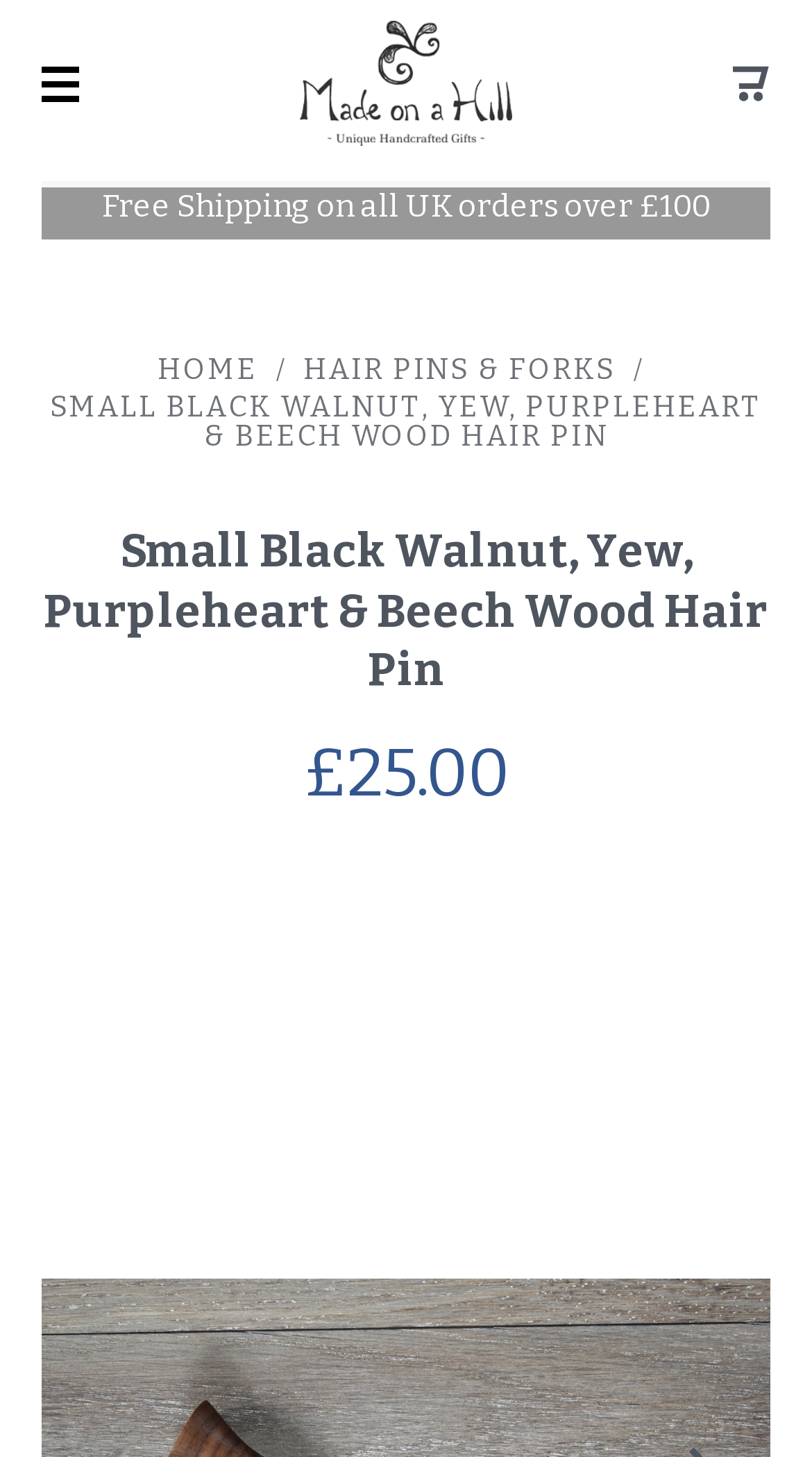What is the icon on the top right corner of the page?
Please answer the question with a detailed and comprehensive explanation.

The icon on the top right corner of the page can be identified as a cart icon, which is commonly used to represent a shopping cart or checkout functionality.